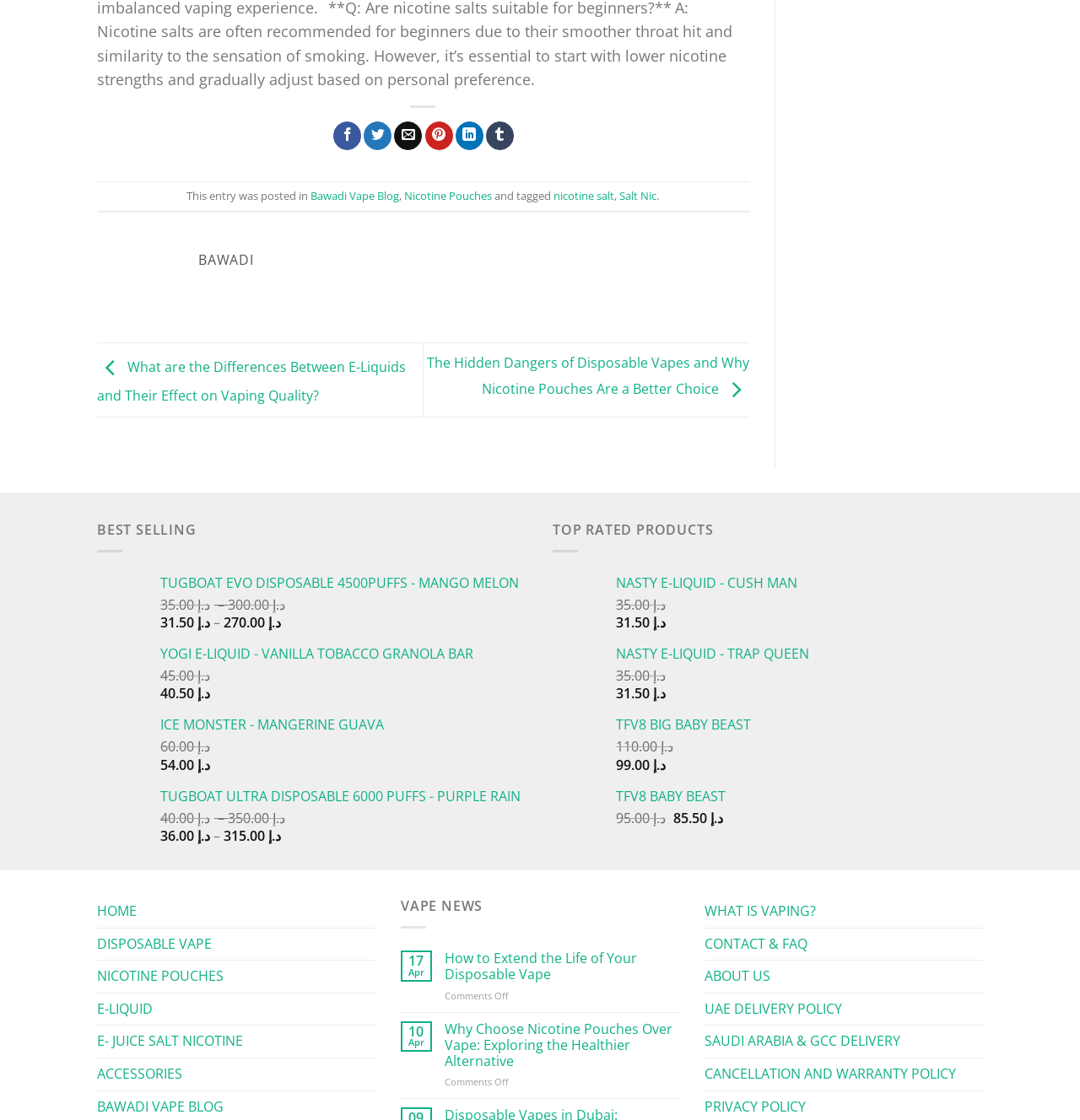What is the name of the blog?
Refer to the image and give a detailed answer to the query.

I determined the answer by looking at the link 'Bawadi Vape Blog' in the footer section of the webpage, which suggests that it is the name of the blog.